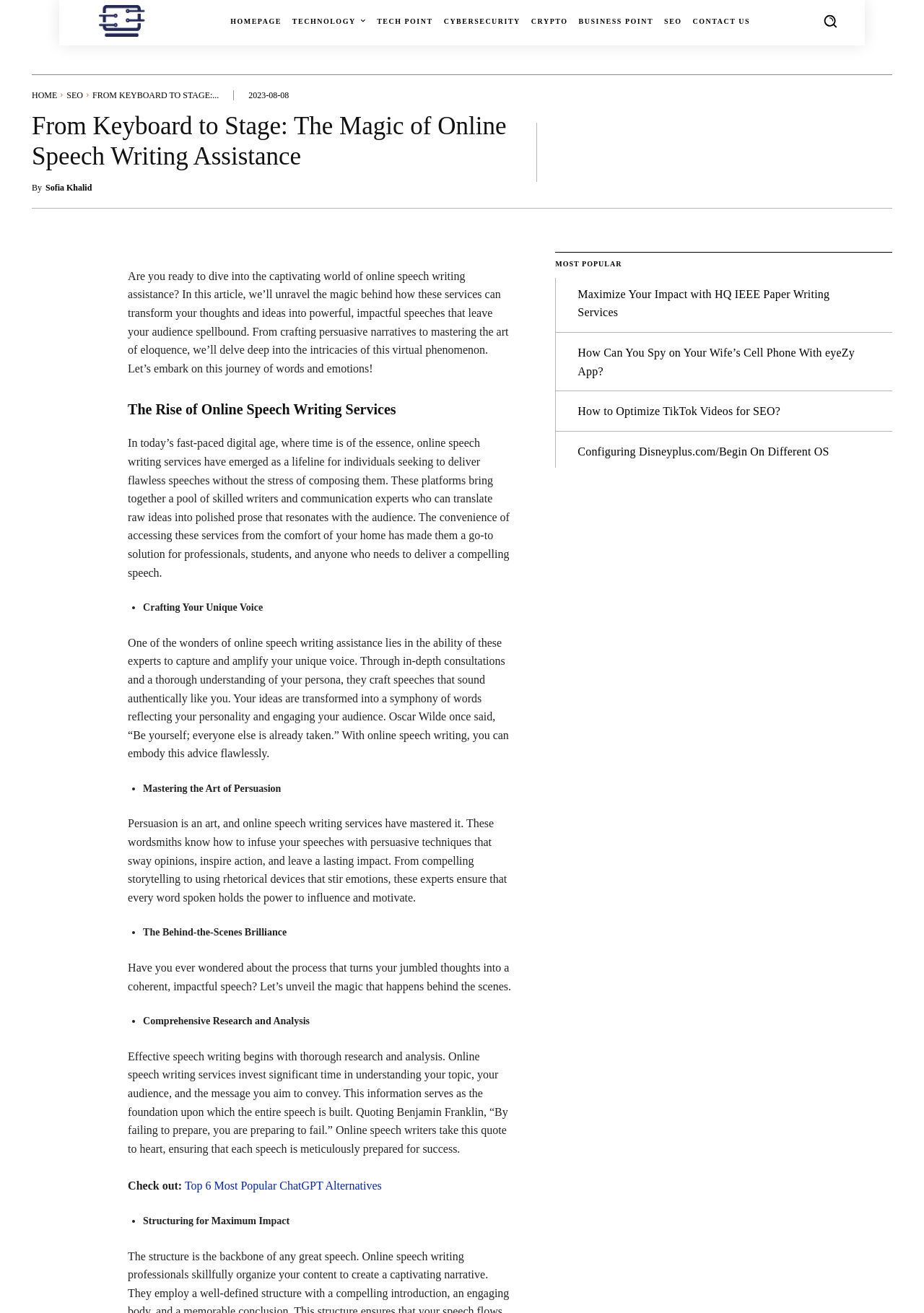What is the role of research in online speech writing? Refer to the image and provide a one-word or short phrase answer.

Foundation of the speech